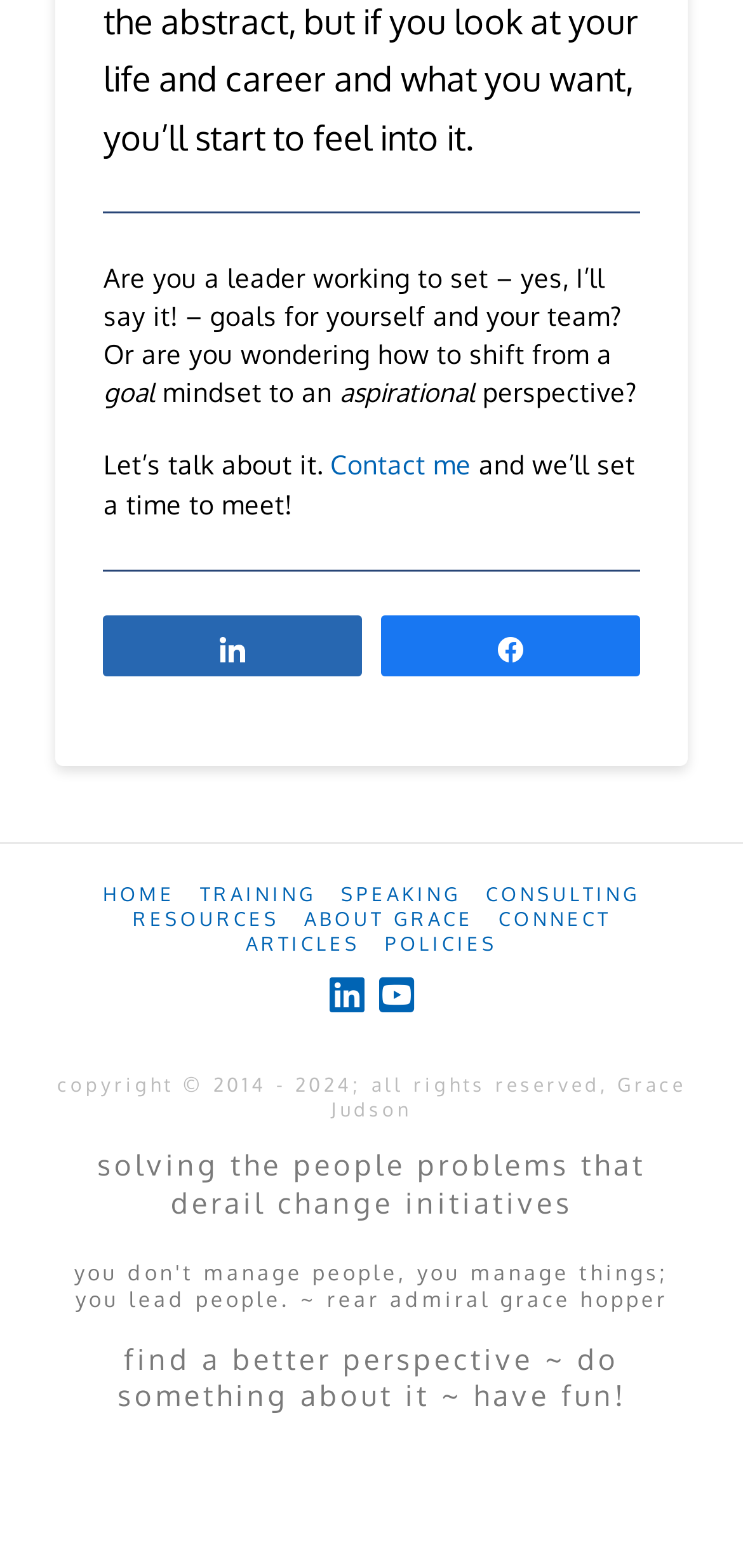Please give the bounding box coordinates of the area that should be clicked to fulfill the following instruction: "Click on ABOUT GRACE". The coordinates should be in the format of four float numbers from 0 to 1, i.e., [left, top, right, bottom].

[0.409, 0.579, 0.637, 0.594]